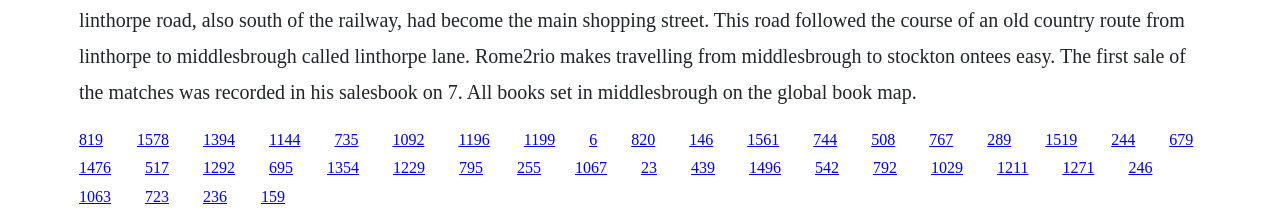How many links are on the webpage?
Please use the visual content to give a single word or phrase answer.

40